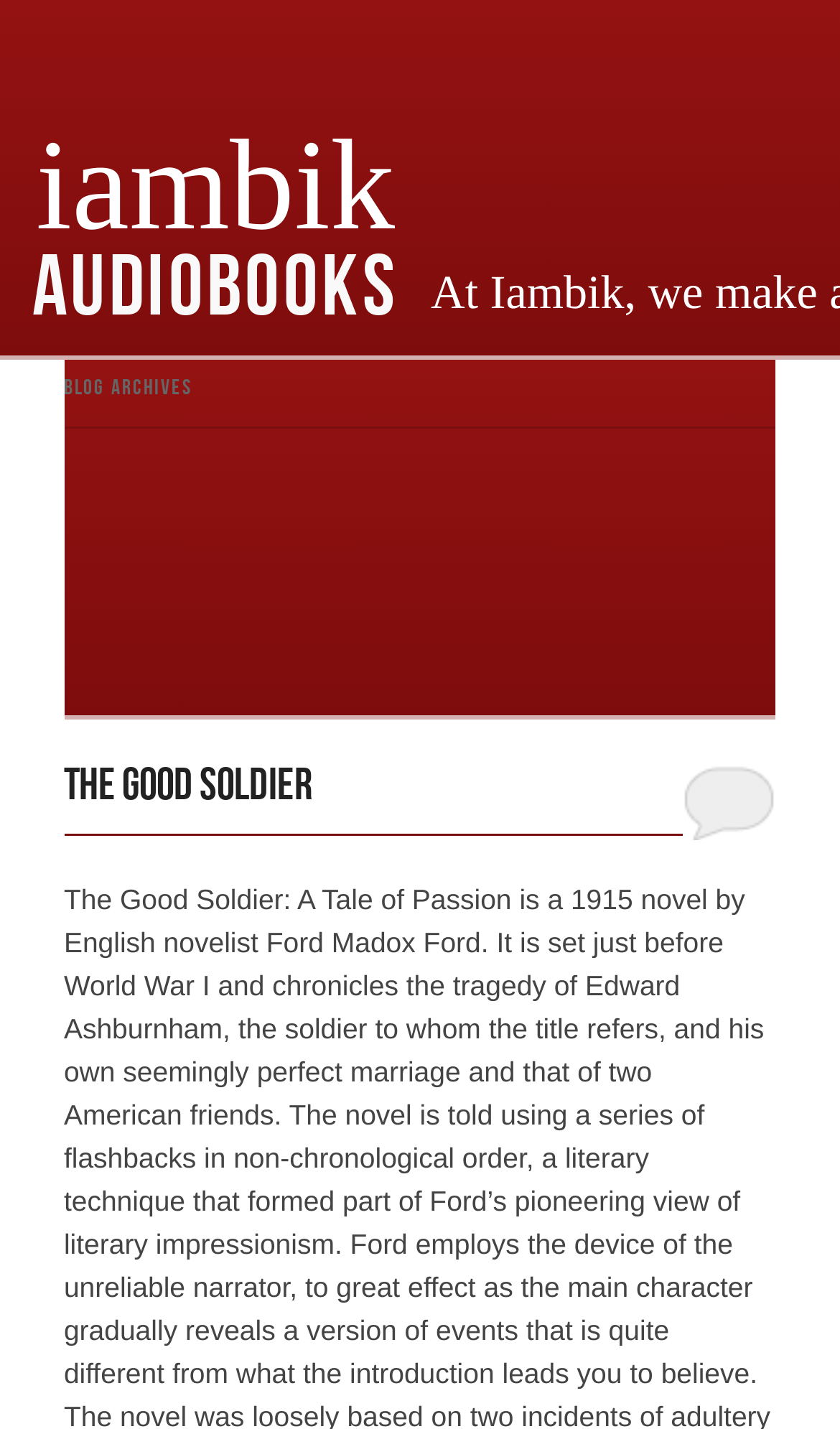What is the name of the audiobook platform?
Please give a detailed and elaborate answer to the question based on the image.

The question can be answered by looking at the heading 'iambik Audiobooks' at the top of the webpage, which suggests that 'iambik' is the name of the audiobook platform.